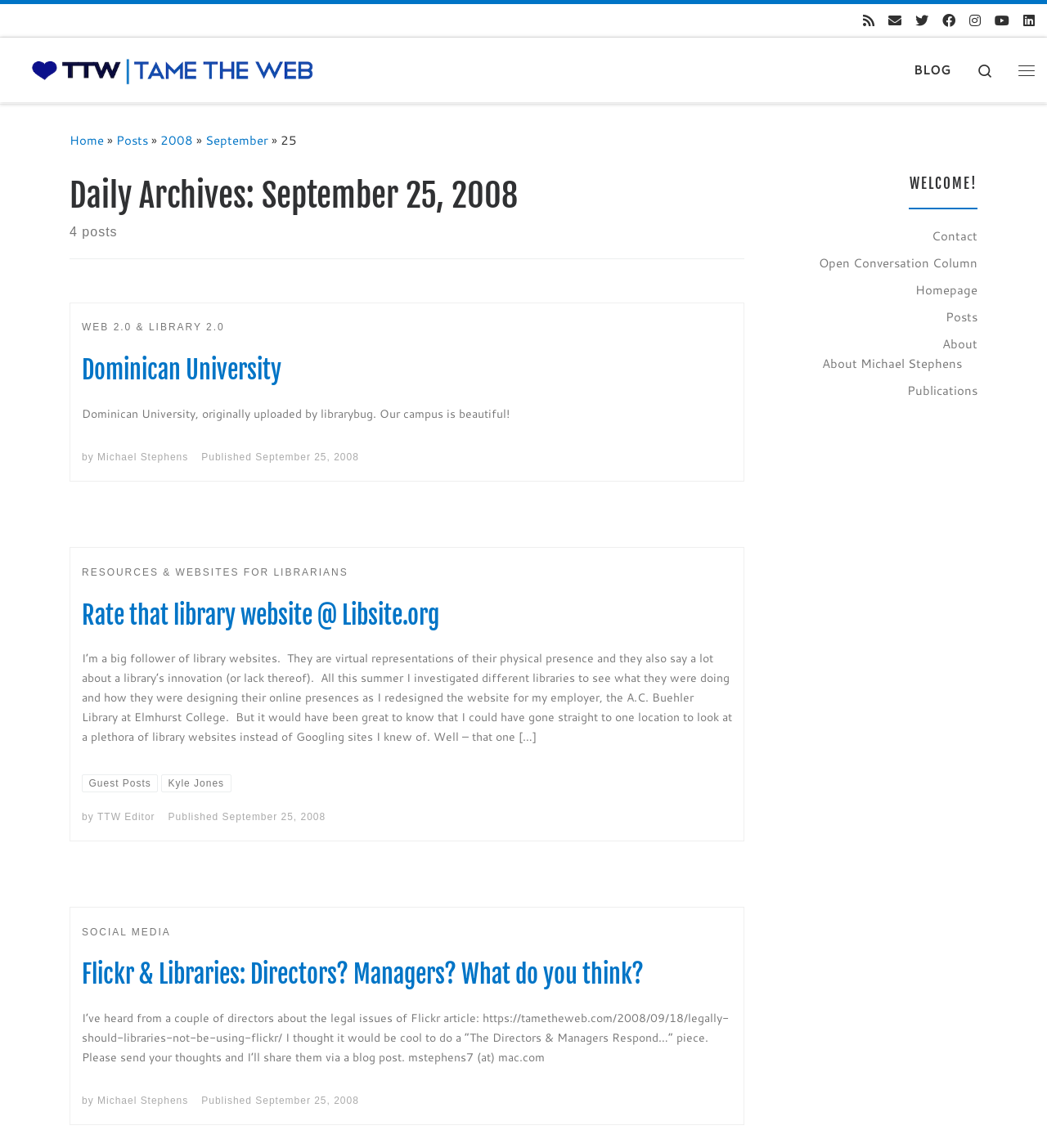Determine the bounding box coordinates of the clickable element to complete this instruction: "Follow me on Twitter". Provide the coordinates in the format of four float numbers between 0 and 1, [left, top, right, bottom].

[0.874, 0.009, 0.887, 0.027]